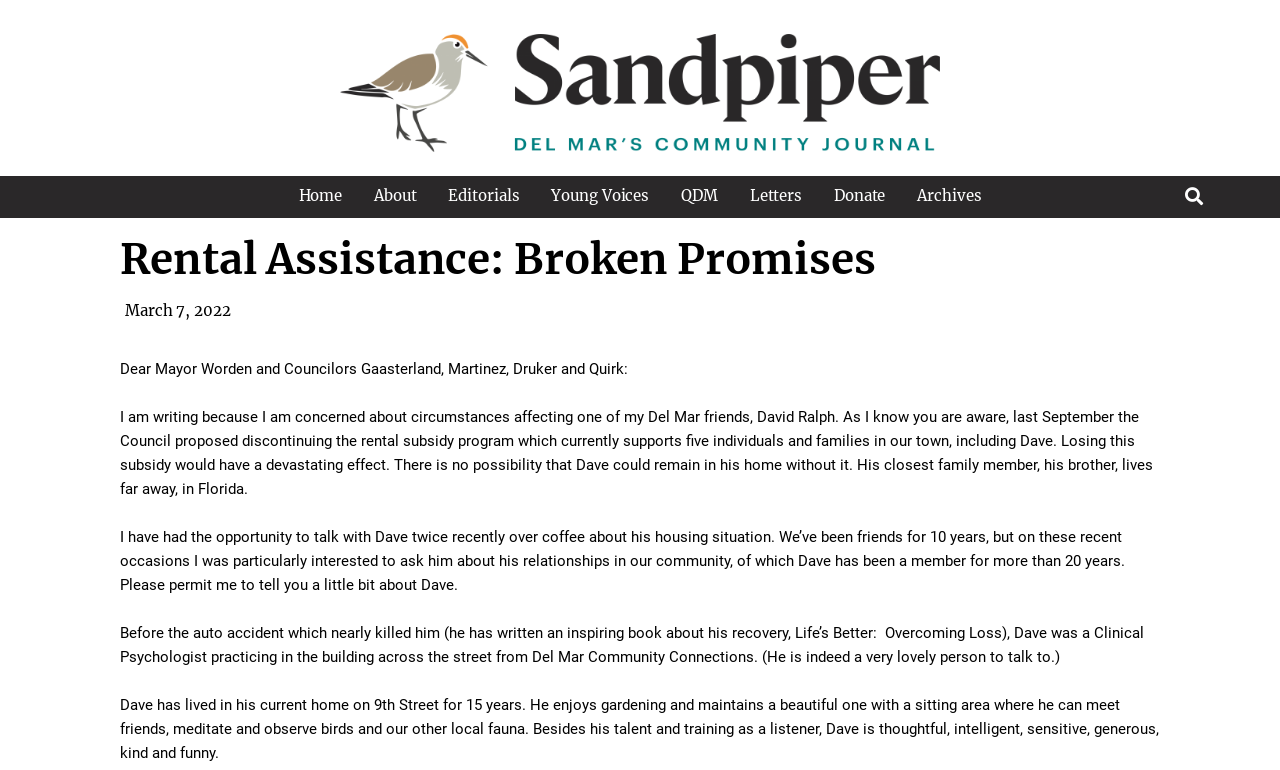Predict the bounding box coordinates of the UI element that matches this description: "Young Voices". The coordinates should be in the format [left, top, right, bottom] with each value between 0 and 1.

[0.42, 0.229, 0.518, 0.28]